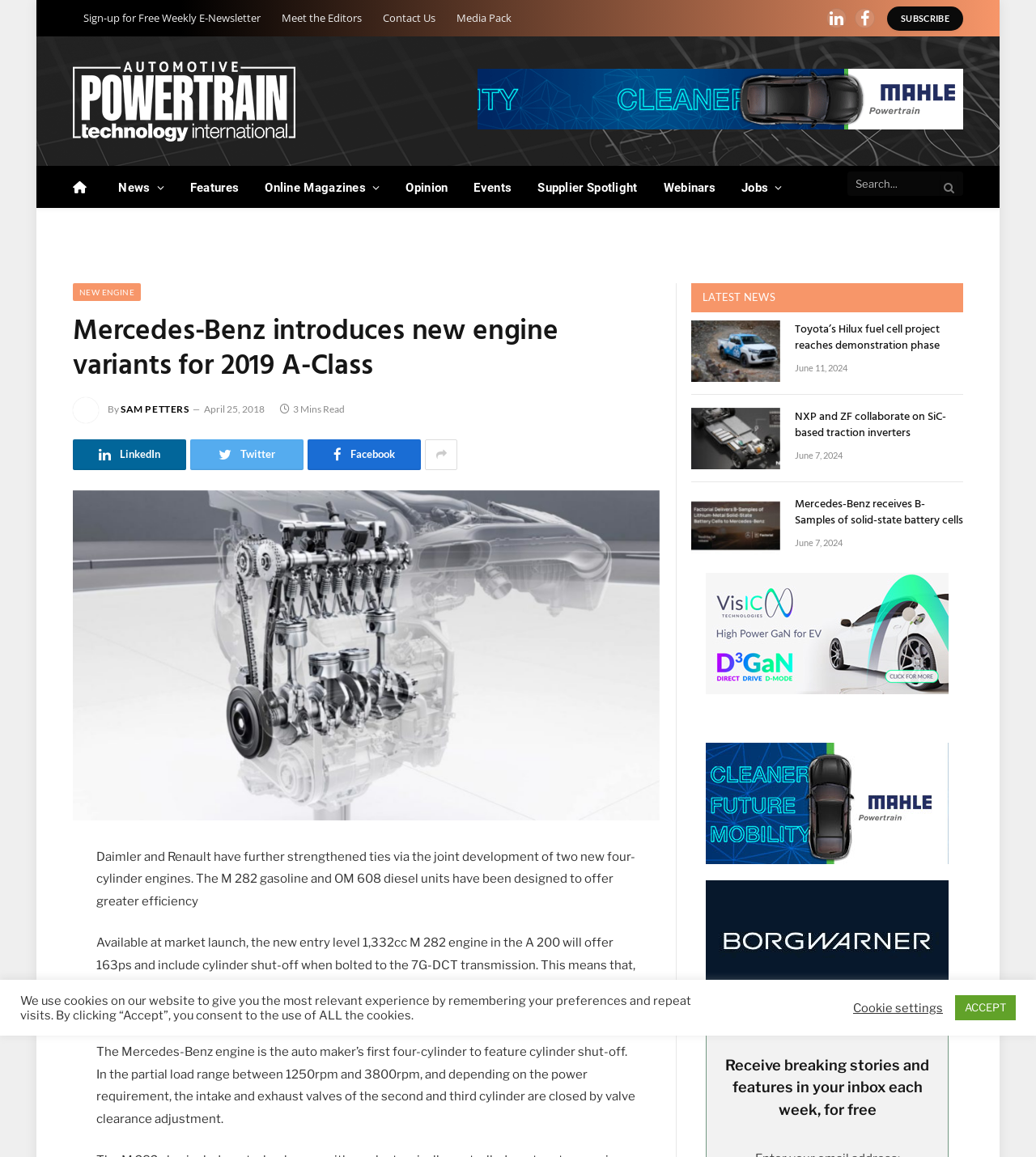Identify the bounding box for the described UI element. Provide the coordinates in (top-left x, top-left y, bottom-right x, bottom-right y) format with values ranging from 0 to 1: Meet the Editors

[0.262, 0.0, 0.359, 0.031]